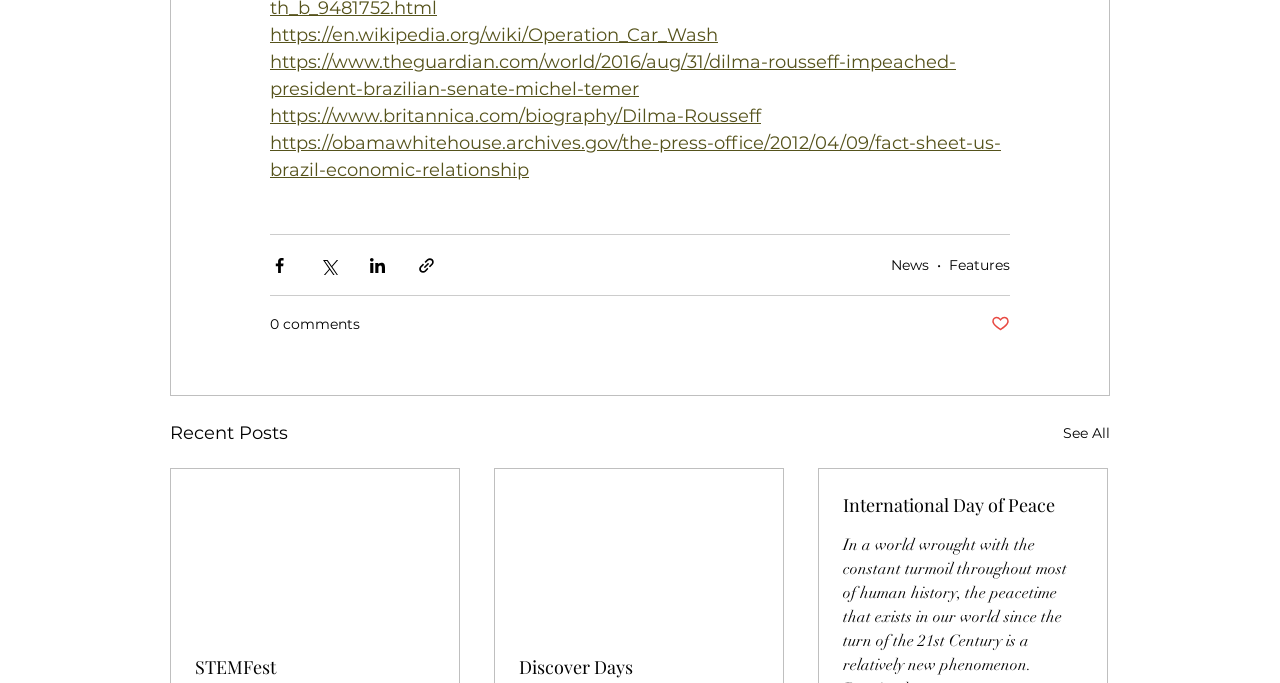Predict the bounding box coordinates of the area that should be clicked to accomplish the following instruction: "Learn about International Day of Peace". The bounding box coordinates should consist of four float numbers between 0 and 1, i.e., [left, top, right, bottom].

[0.659, 0.722, 0.846, 0.757]